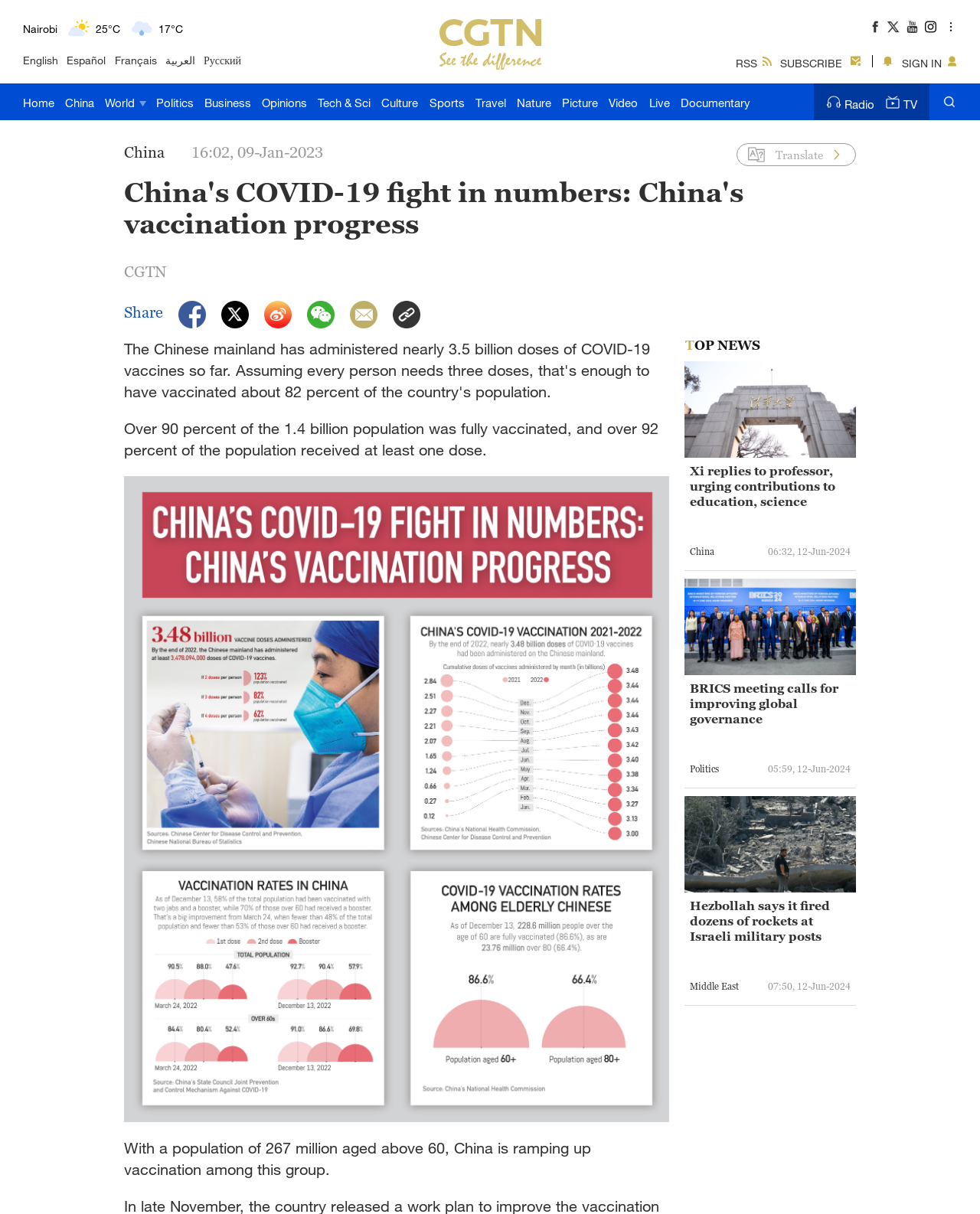Identify the bounding box coordinates of the element that should be clicked to fulfill this task: "Go to Home page". The coordinates should be provided as four float numbers between 0 and 1, i.e., [left, top, right, bottom].

[0.023, 0.069, 0.055, 0.099]